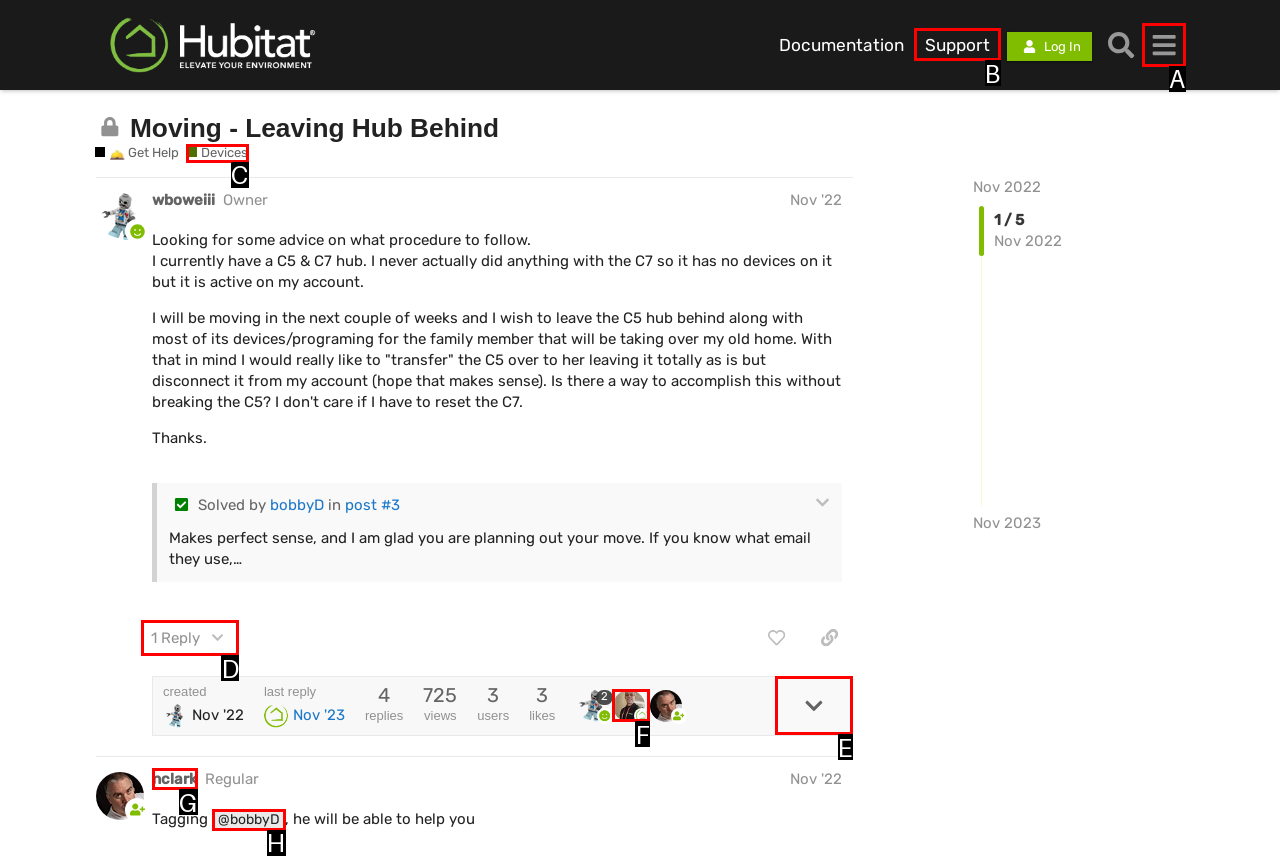Tell me which one HTML element I should click to complete the following task: View the 'Devices' page Answer with the option's letter from the given choices directly.

C